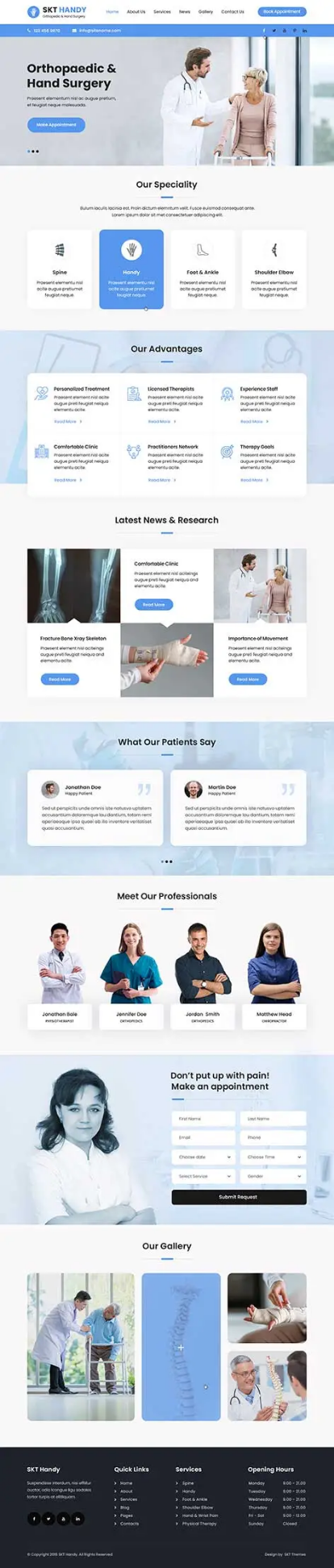Please answer the following question using a single word or phrase: 
What is the focus of the clinic?

Orthopedic health and patient satisfaction